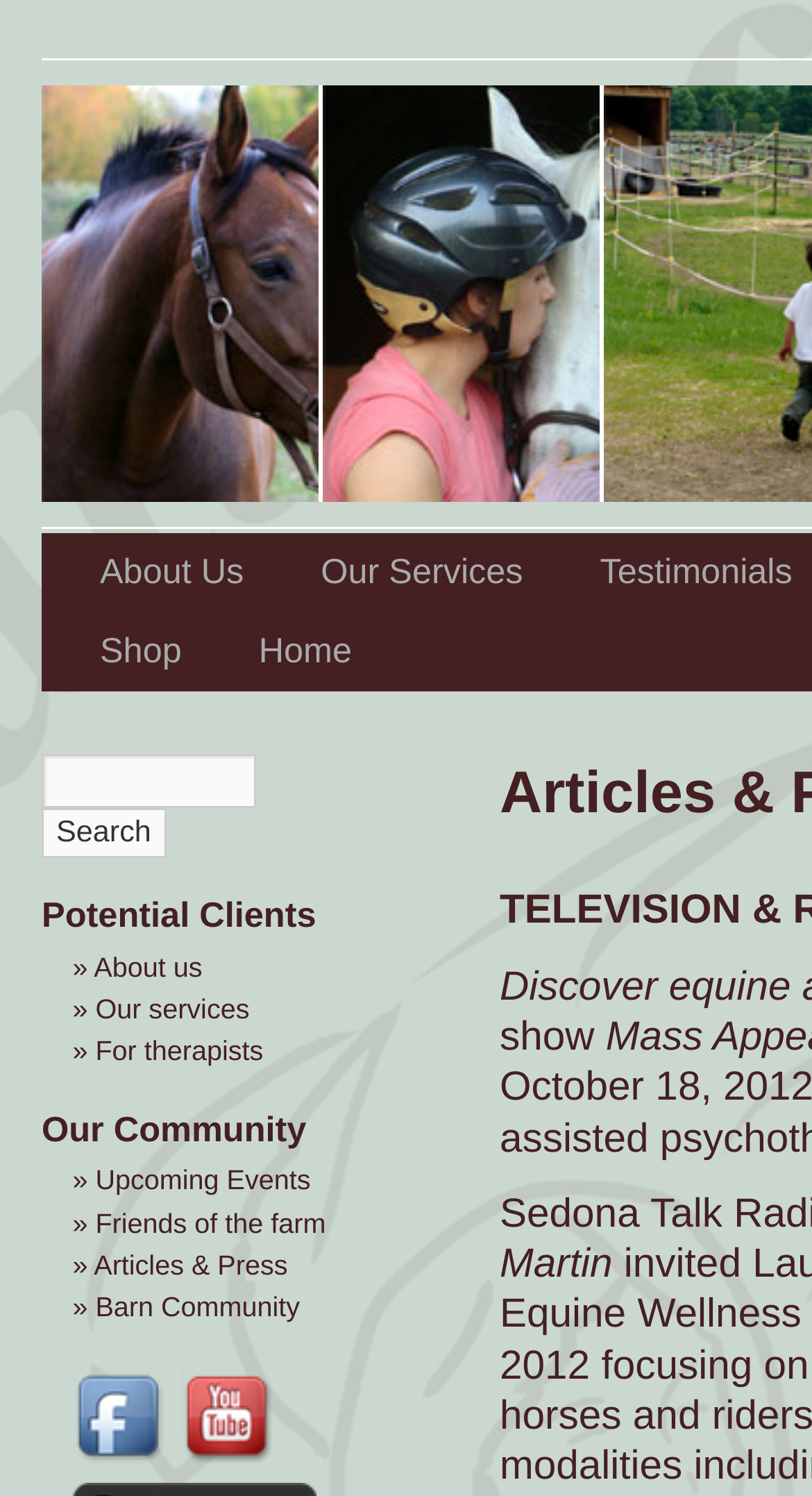Please find the bounding box coordinates of the element that needs to be clicked to perform the following instruction: "Go to Shop". The bounding box coordinates should be four float numbers between 0 and 1, represented as [left, top, right, bottom].

[0.082, 0.409, 0.278, 0.462]